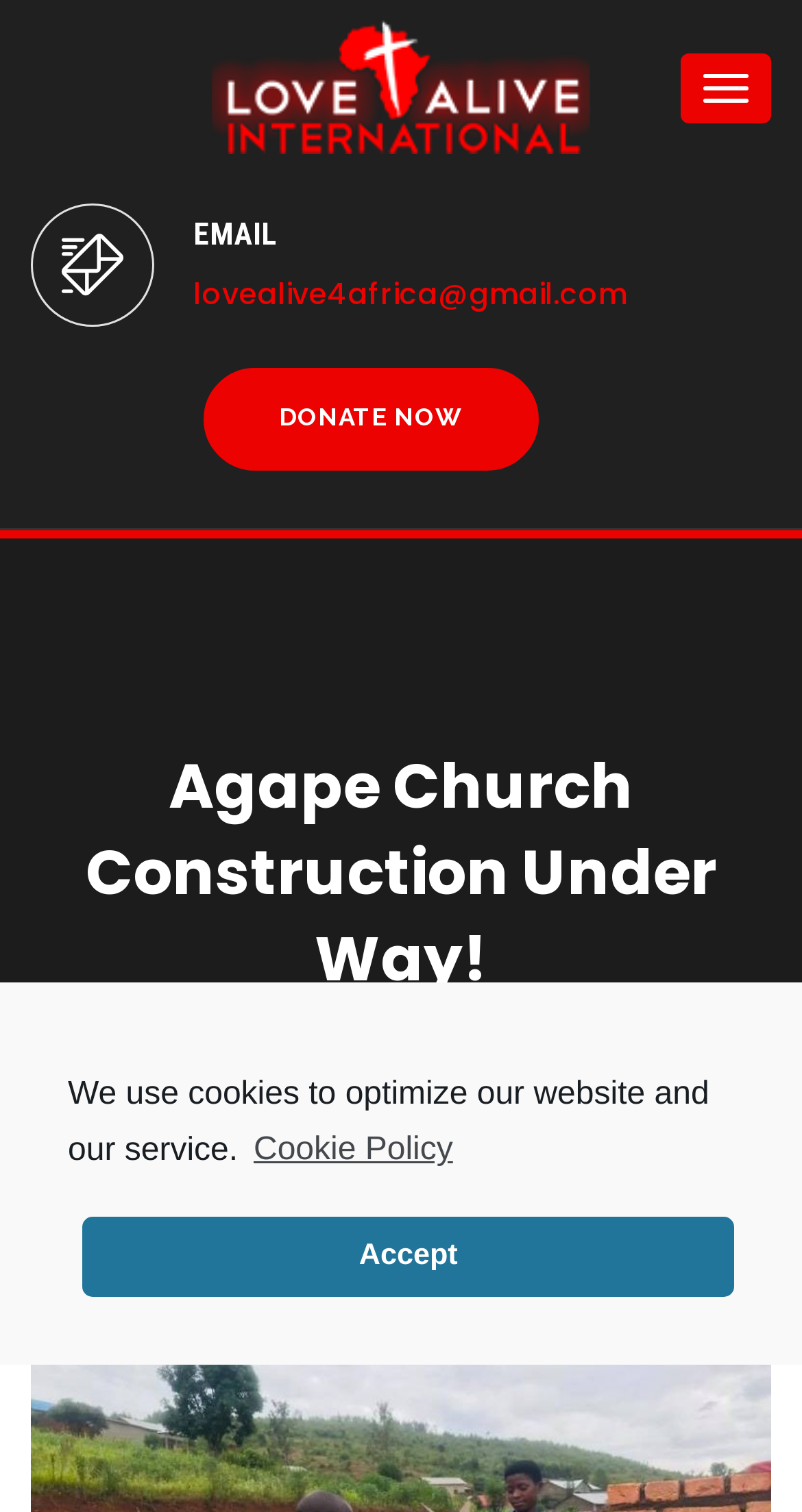What is the purpose of the 'Accept' button?
Give a detailed and exhaustive answer to the question.

I found a dialog element with the text 'We use cookies to optimize our website and our service.' and a button element with the text 'Accept' at coordinates [0.103, 0.804, 0.915, 0.858]. This suggests that the 'Accept' button is used to accept cookies on the webpage.